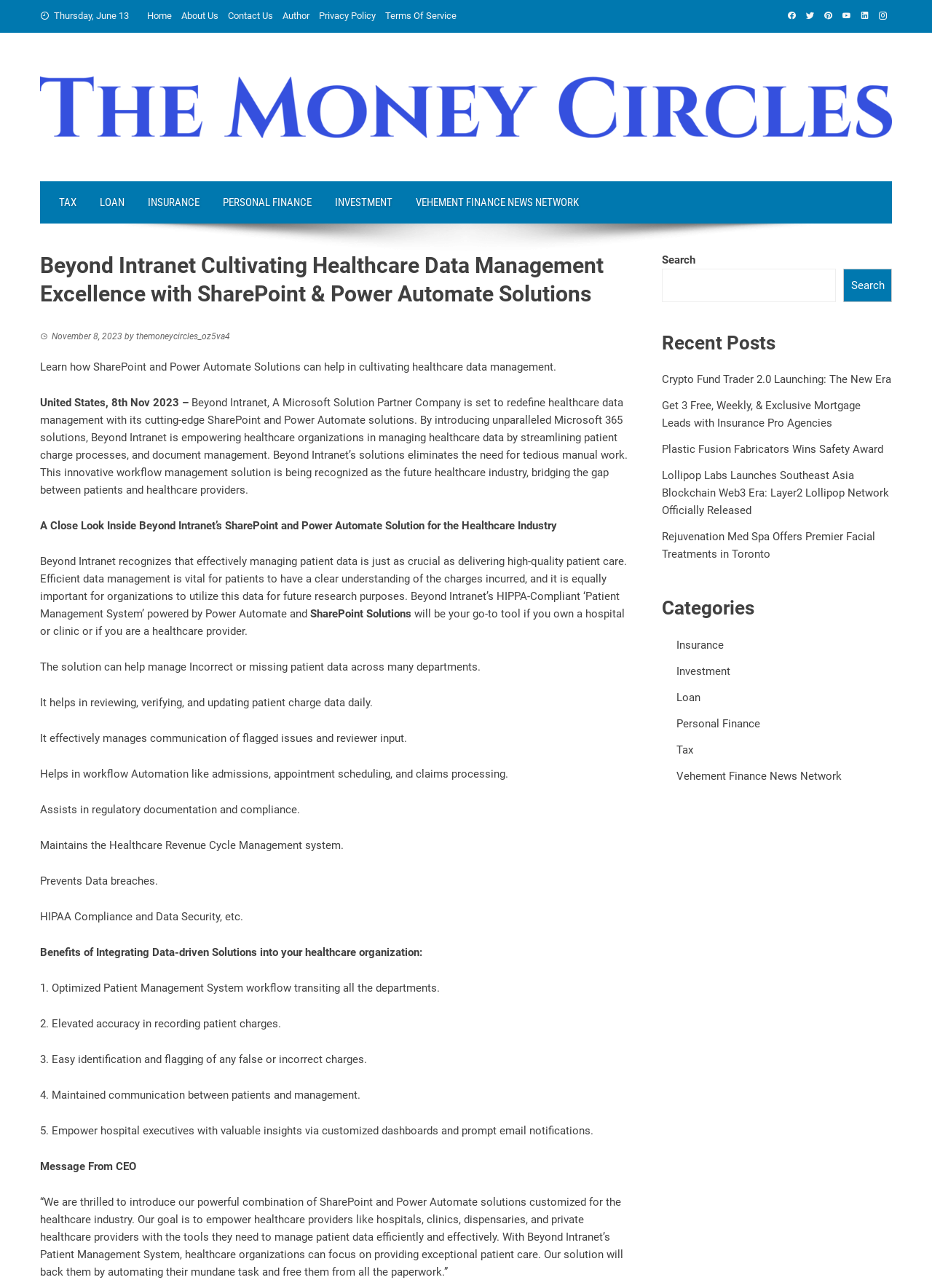What is the date of the article?
Please answer the question with a detailed and comprehensive explanation.

I found the date of the article by looking at the header section of the webpage, where it says 'United States, 8th Nov 2023 –'.